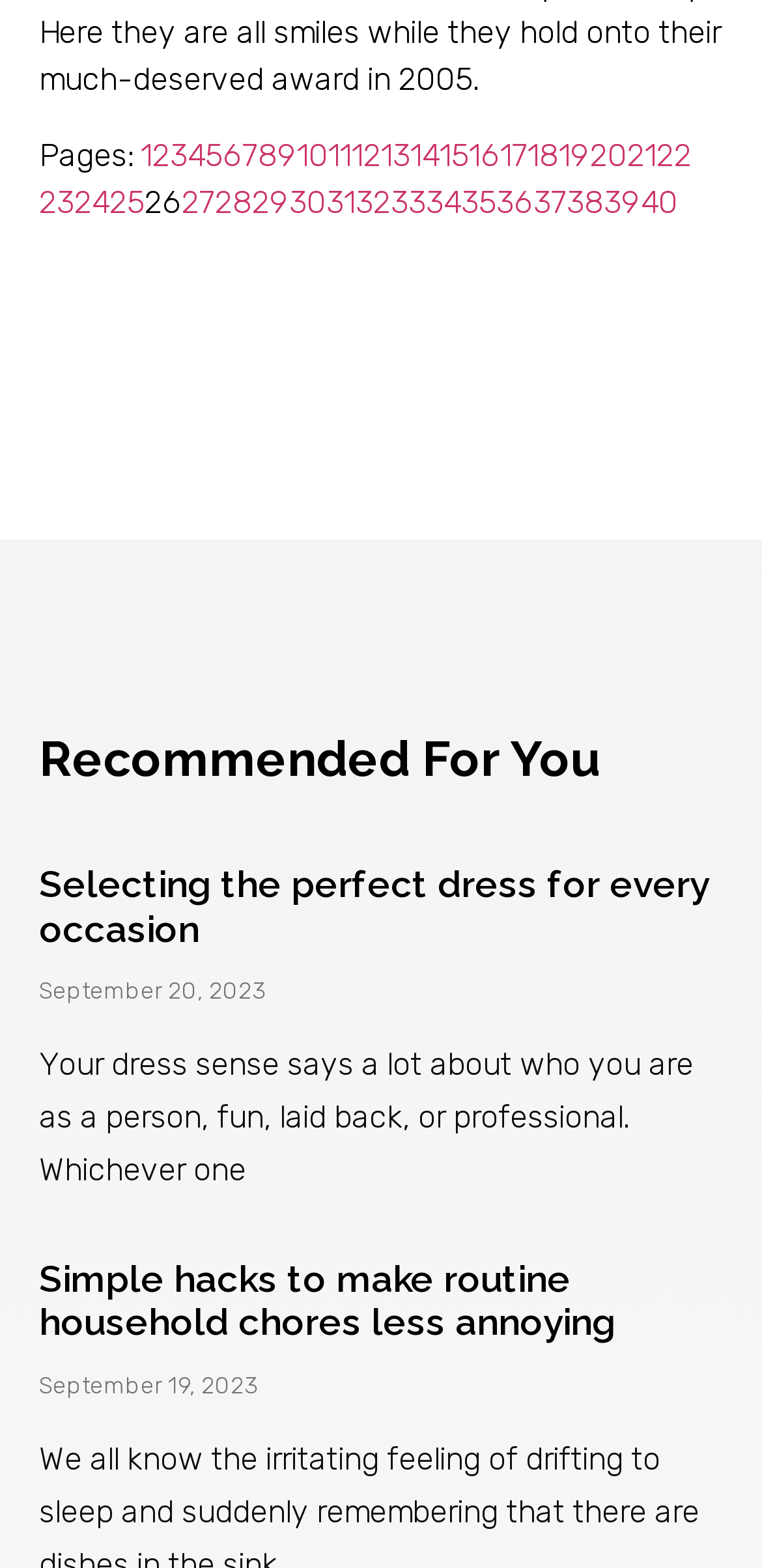Answer the question using only one word or a concise phrase: What is the title of the first article?

Selecting the perfect dress for every occasion